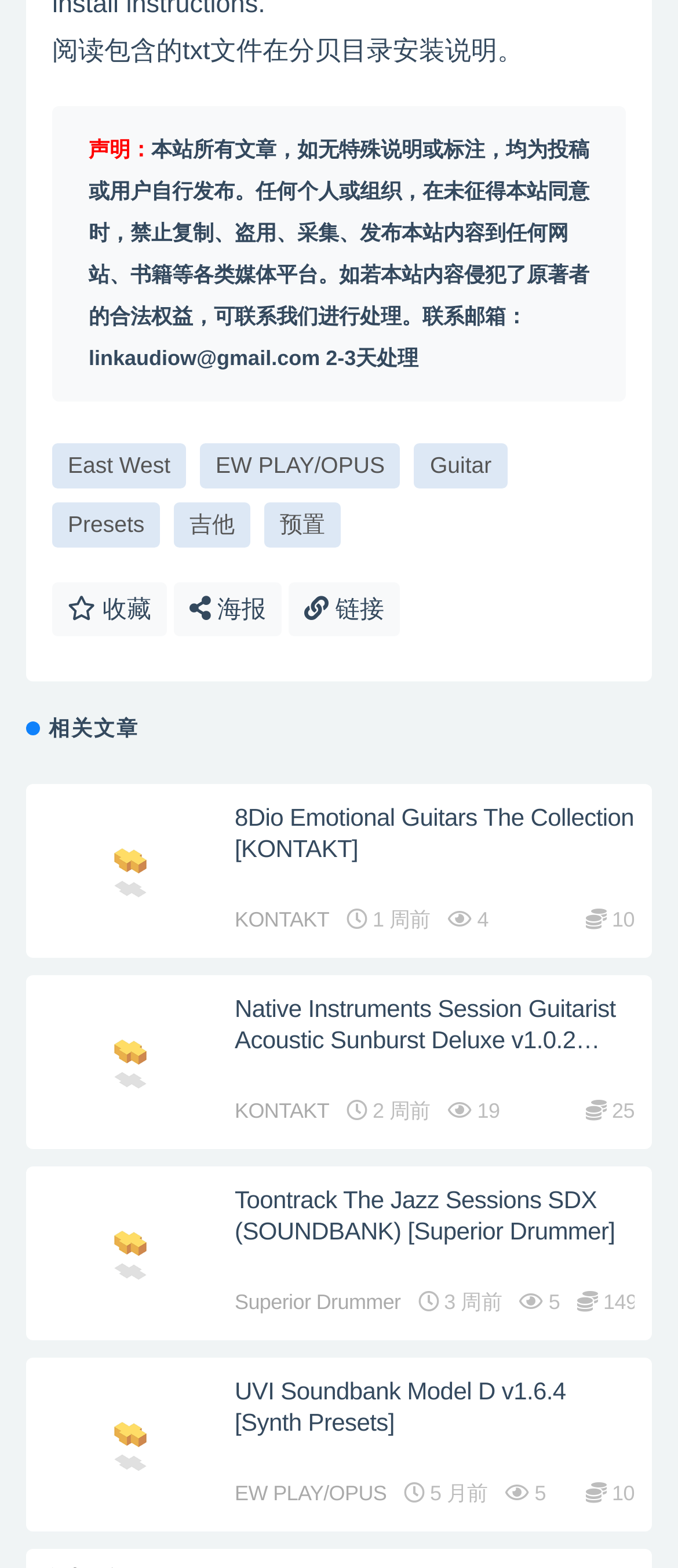Please identify the bounding box coordinates of the clickable element to fulfill the following instruction: "Switch to Arabic language". The coordinates should be four float numbers between 0 and 1, i.e., [left, top, right, bottom].

None